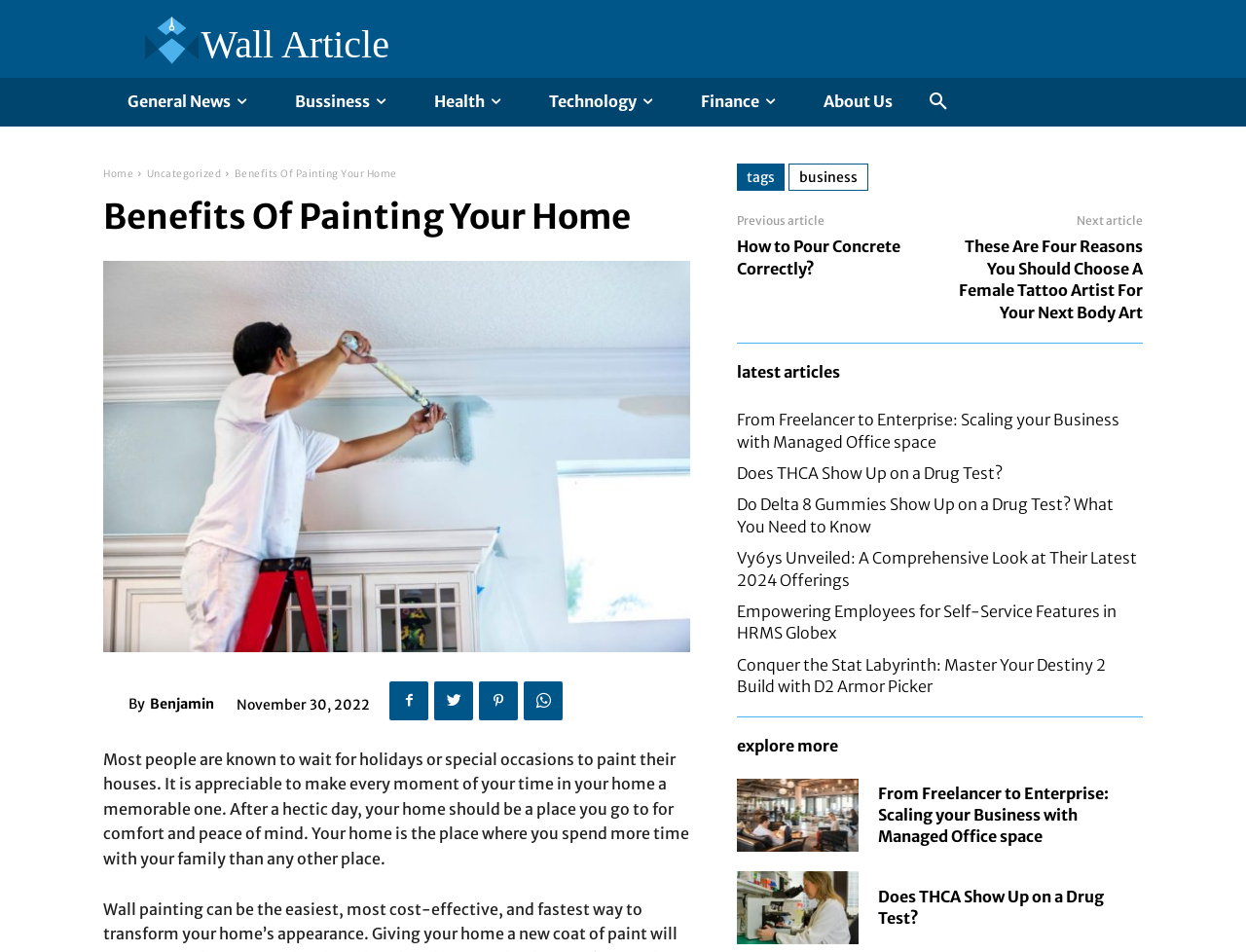What is the logo of the website?
Using the image as a reference, answer with just one word or a short phrase.

Wall Article Logo